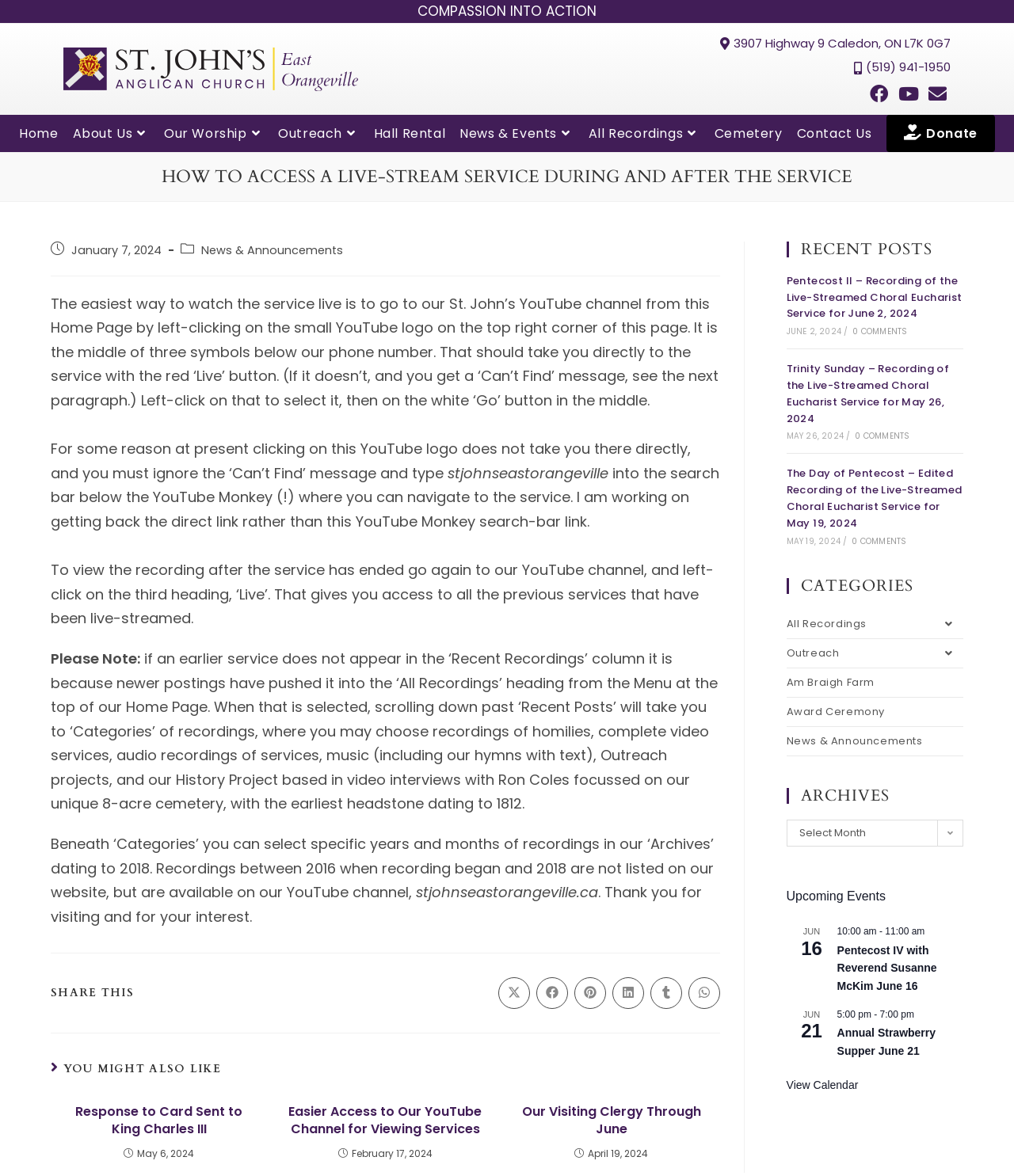How many sharing options are available?
Please respond to the question with a detailed and thorough explanation.

The sharing options are listed under the 'SHARE THIS CONTENT' heading, and include 'Share on X', 'Share on Facebook', 'Share on Pinterest', 'Share on LinkedIn', 'Share on Tumblr', and 'Share on WhatsApp'.